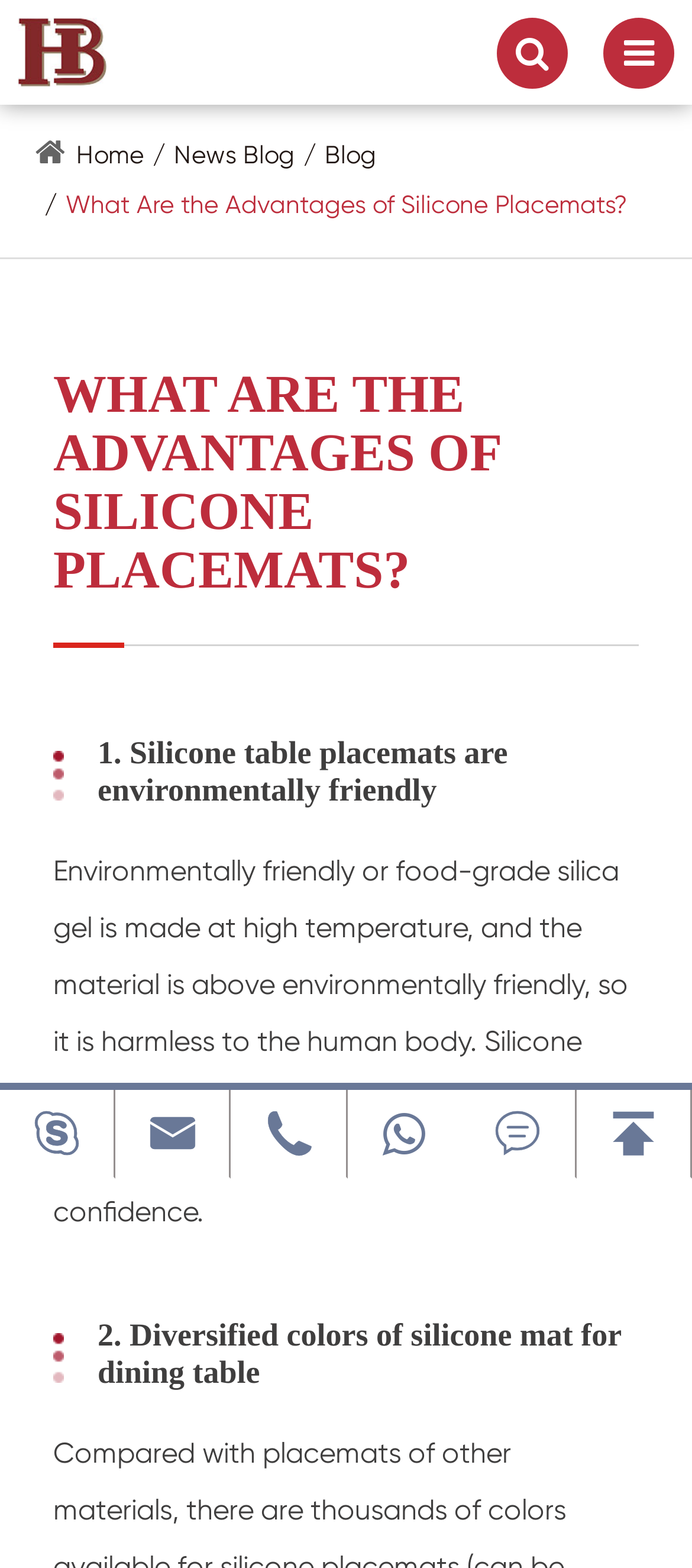Please reply to the following question with a single word or a short phrase:
How many social media links are there?

5